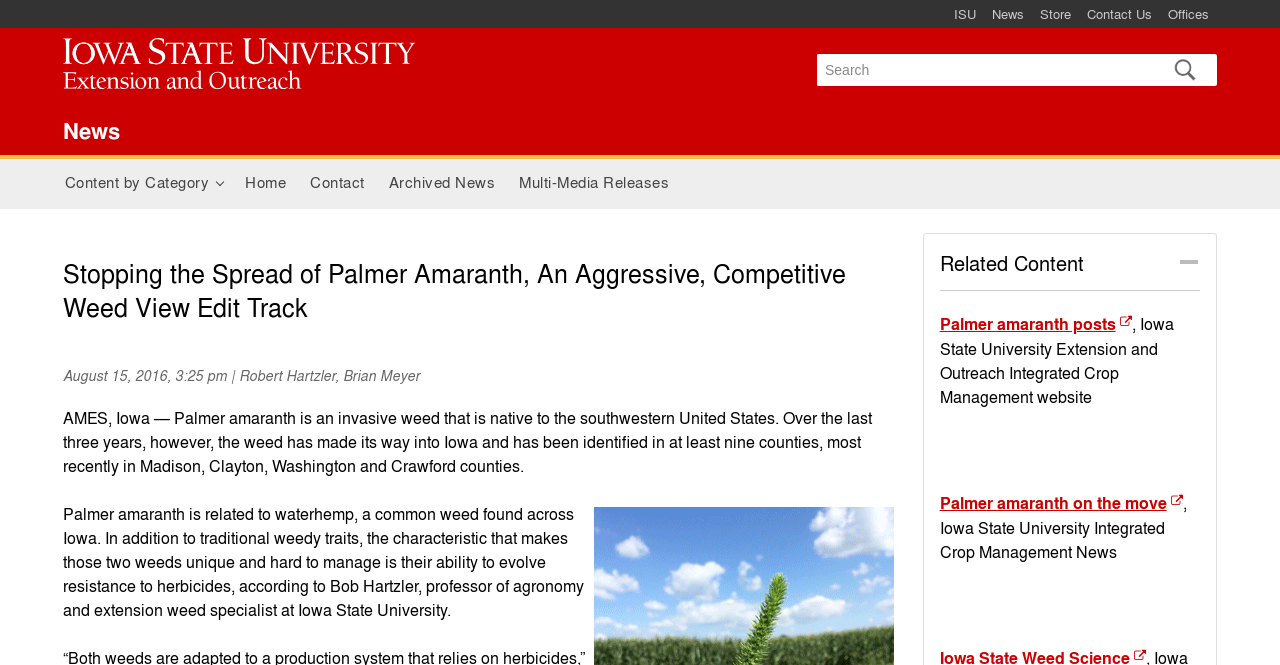Use a single word or phrase to answer the question:
What is the main topic of this webpage?

Palmer amaranth